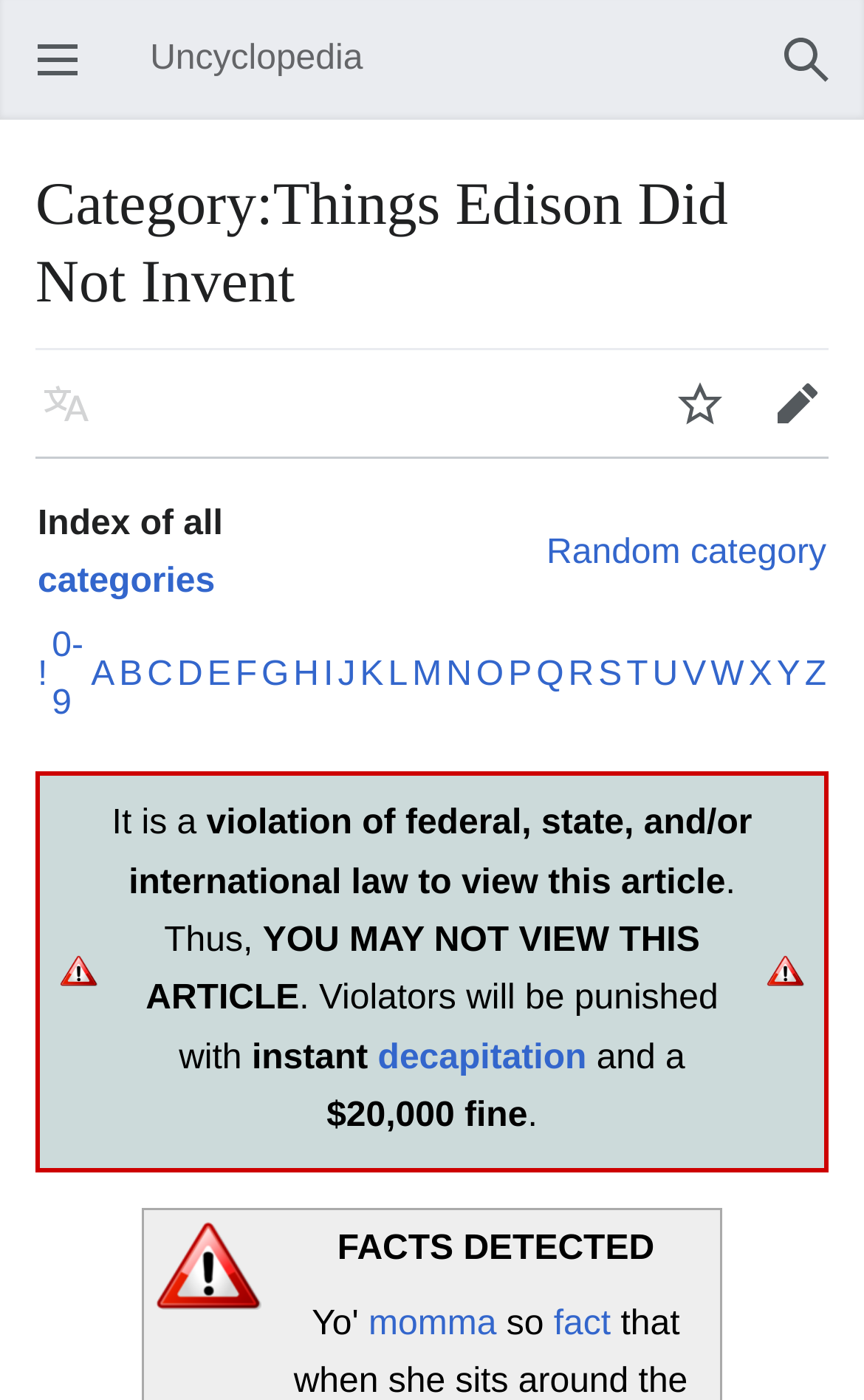Please find the bounding box coordinates of the element that you should click to achieve the following instruction: "View testimonials". The coordinates should be presented as four float numbers between 0 and 1: [left, top, right, bottom].

None